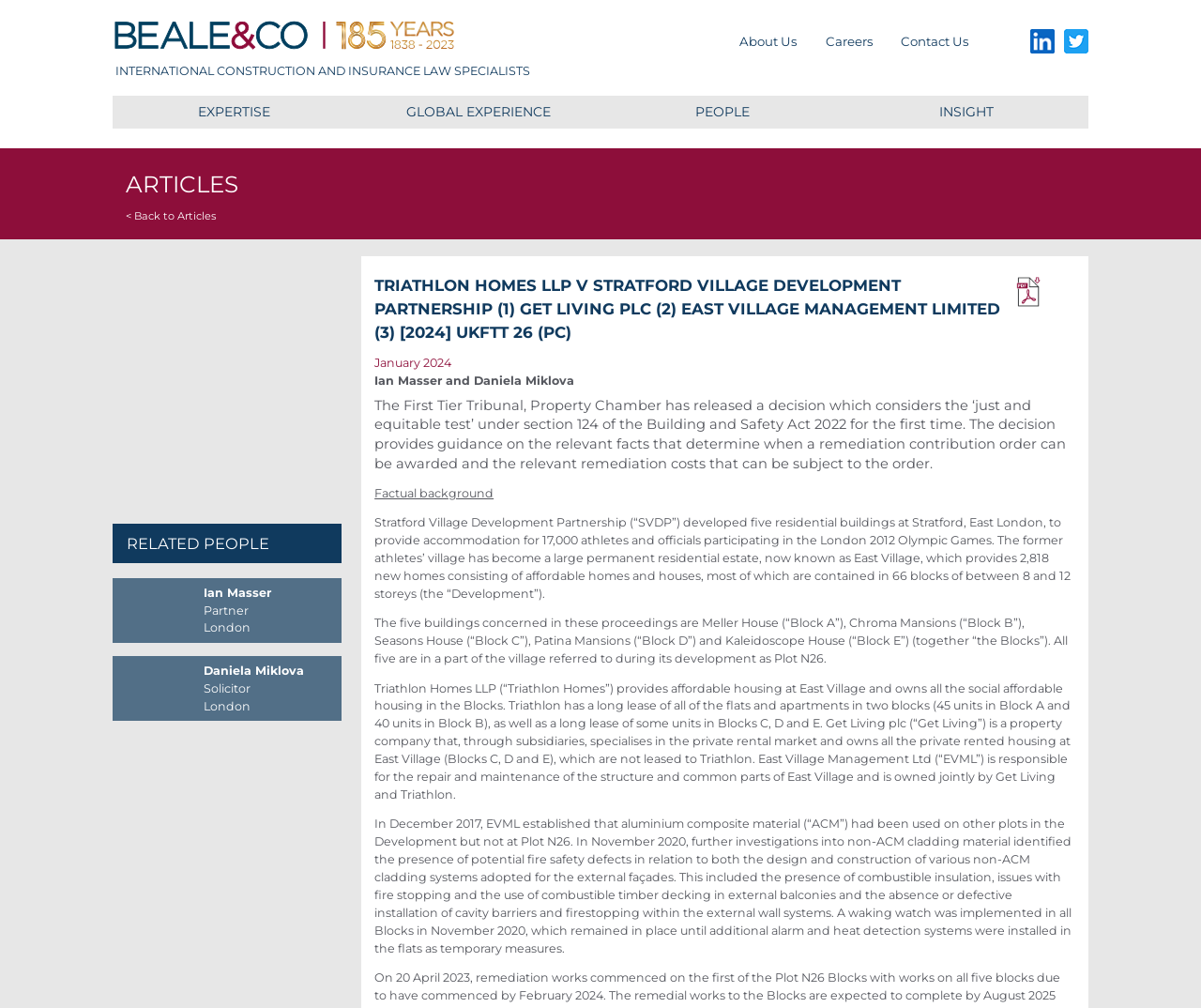Please determine the bounding box coordinates of the area that needs to be clicked to complete this task: 'Click on the 'Download PDF' button'. The coordinates must be four float numbers between 0 and 1, formatted as [left, top, right, bottom].

[0.846, 0.274, 0.895, 0.305]